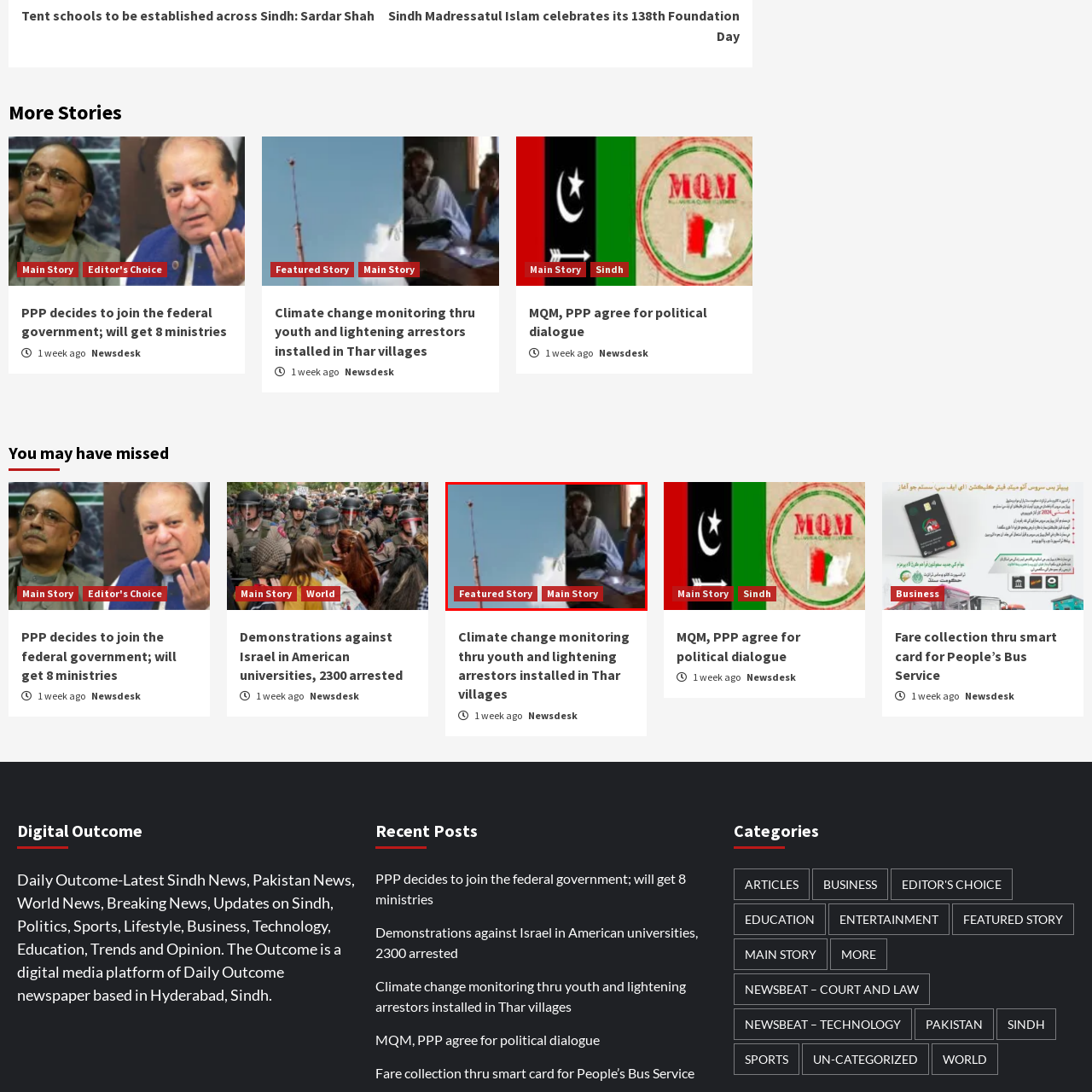Create a detailed narrative of the scene depicted inside the red-outlined image.

The image features a prominent visual of a tall structure reaching into a clear blue sky, likely representing an antenna or a similar installation related to climate monitoring or communication. Below this image, there are two links labeled "Featured Story" and "Main Story," suggesting that the visual is associated with an article or news feature. To the right of the structure, there is a glimpse of a group of people seated indoors, possibly engaged in a discussion or meeting. The context hints at themes of community engagement or awareness regarding climate-related issues, particularly focusing on initiatives in Thar regions.